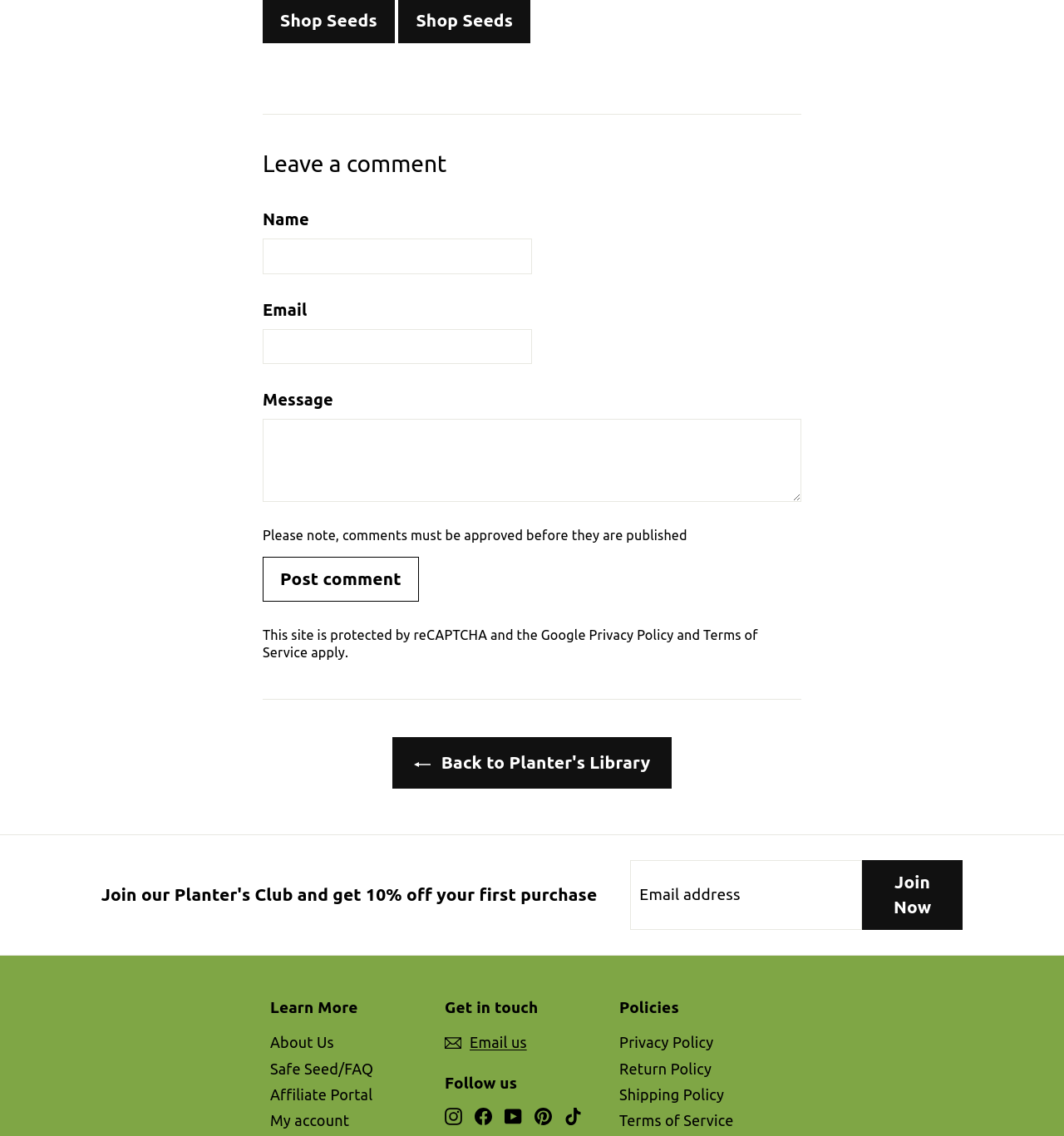Calculate the bounding box coordinates for the UI element based on the following description: "Back to Planter's Library". Ensure the coordinates are four float numbers between 0 and 1, i.e., [left, top, right, bottom].

[0.368, 0.649, 0.632, 0.694]